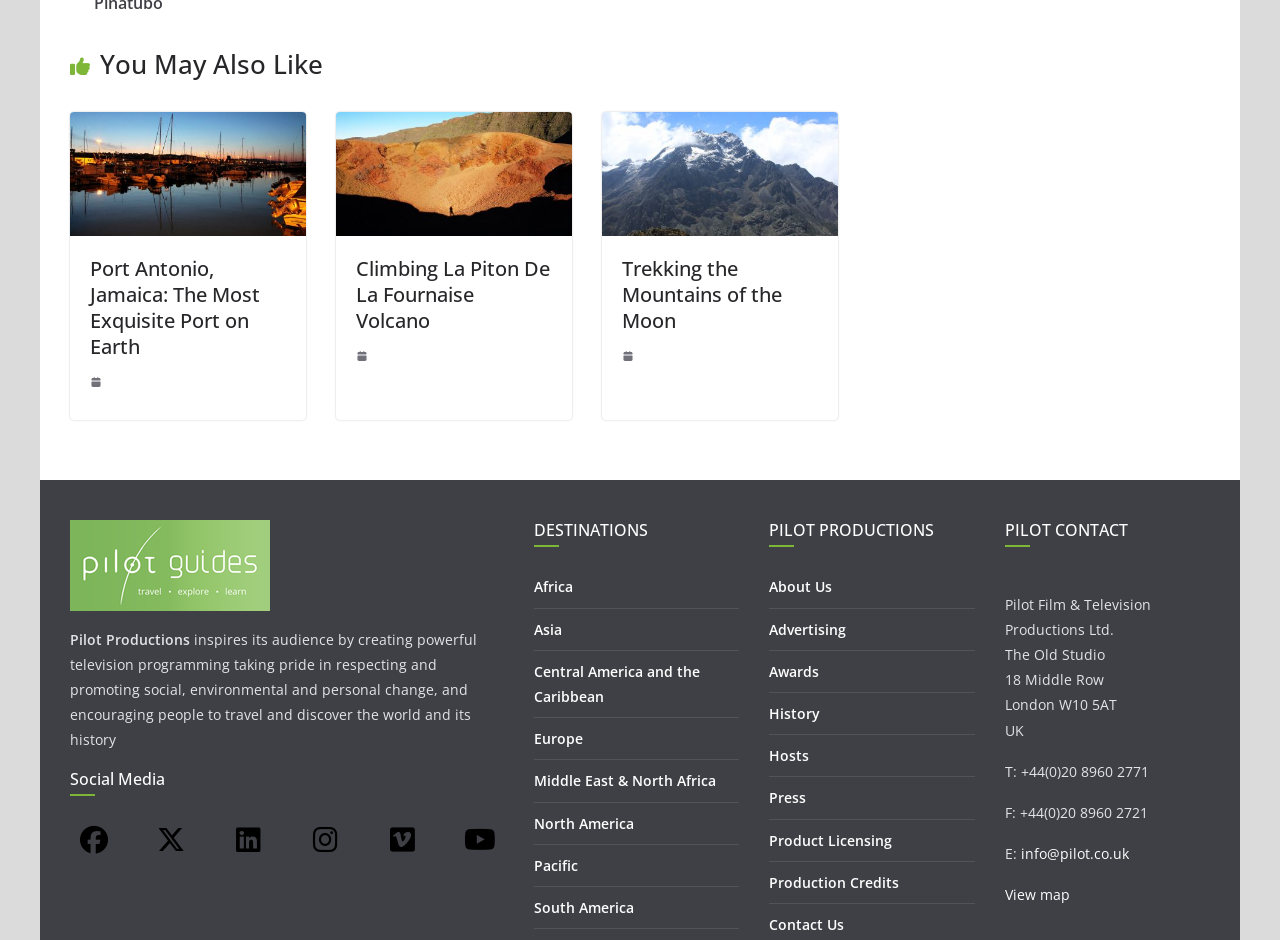Locate the coordinates of the bounding box for the clickable region that fulfills this instruction: "Click on 'Port Antonio, Jamaica: The Most Exquisite Port on Earth'".

[0.055, 0.122, 0.239, 0.145]